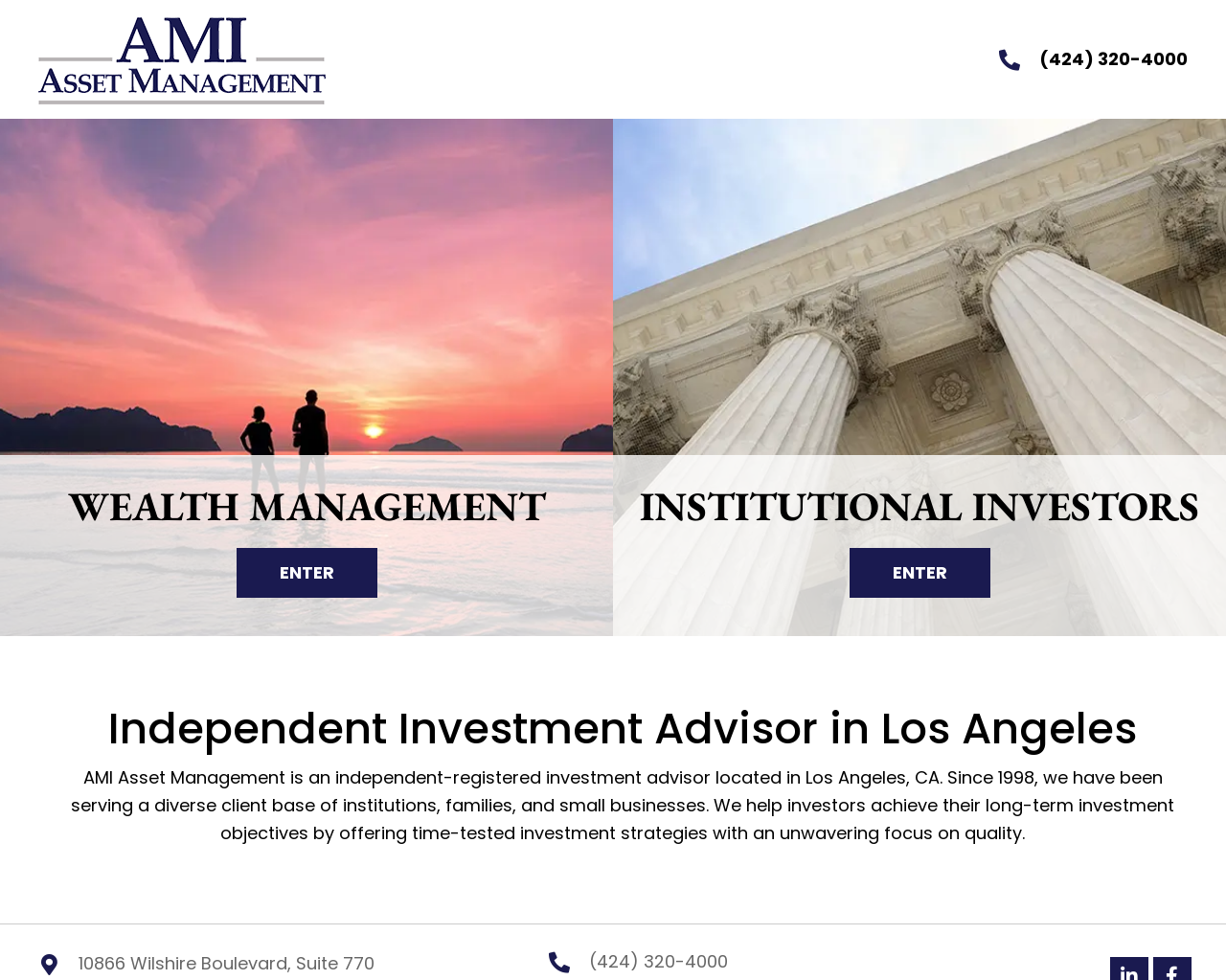Identify the bounding box for the described UI element: "(424) 320-4000".

[0.848, 0.048, 0.969, 0.072]